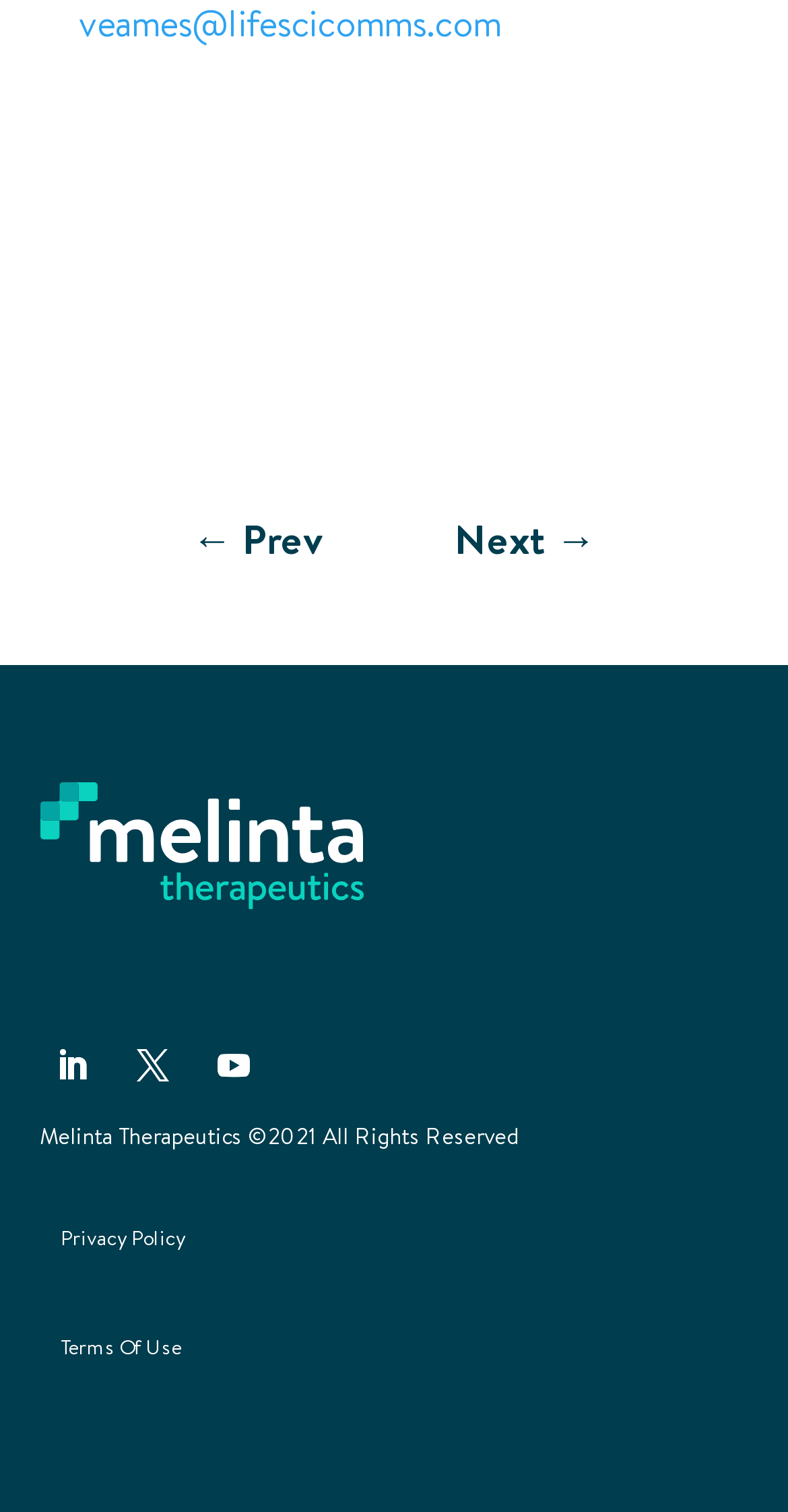How many links are there on the webpage?
Based on the image, give a concise answer in the form of a single word or short phrase.

7